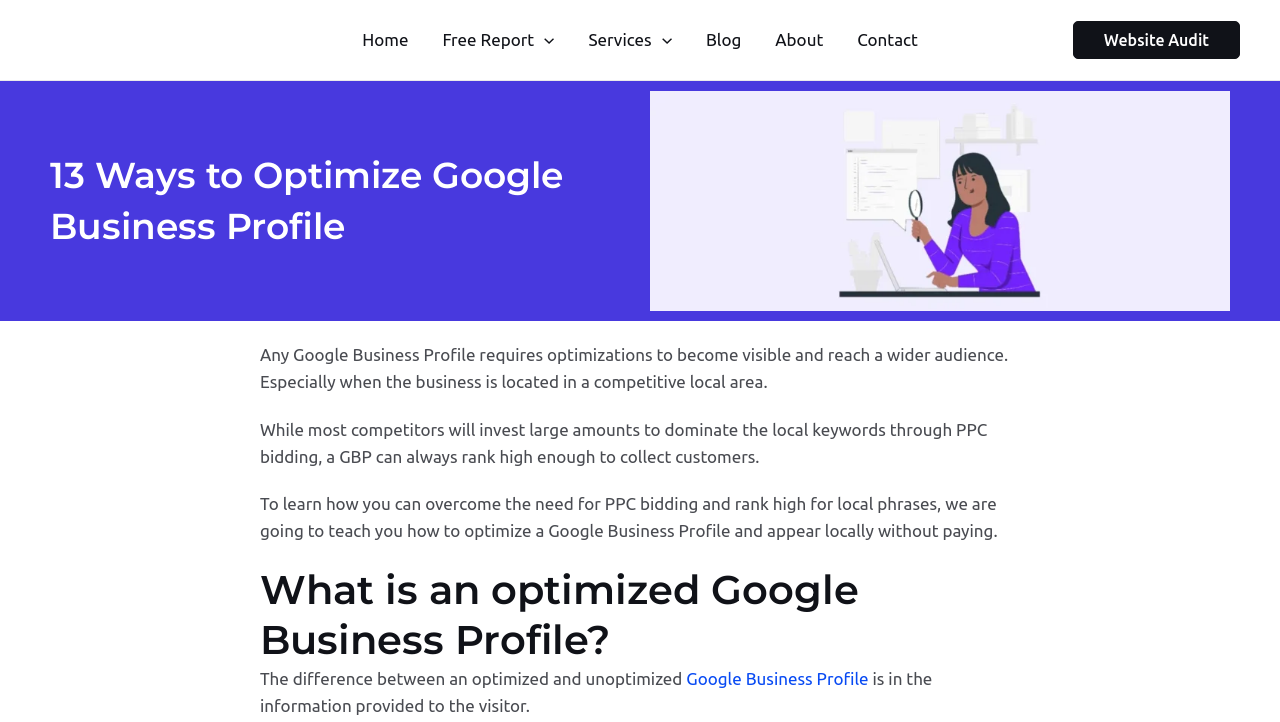What is the purpose of a Google Business Profile?
Please provide a single word or phrase as the answer based on the screenshot.

To collect customers